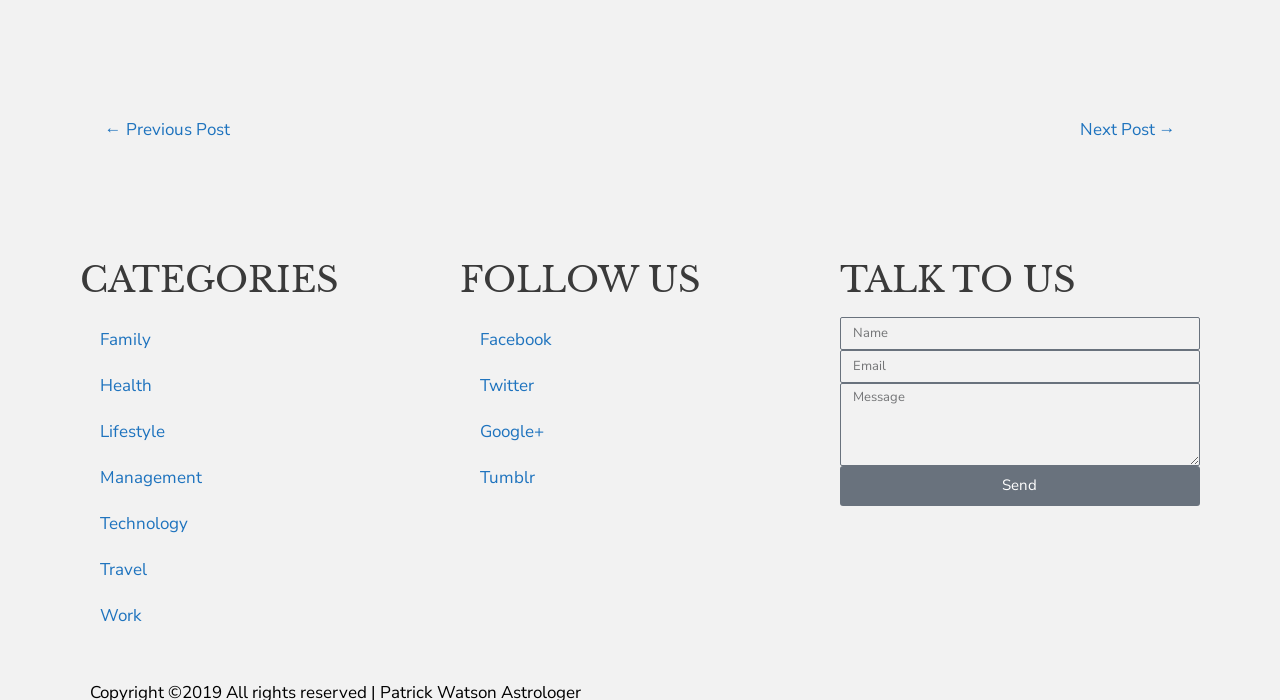Determine the bounding box coordinates of the region to click in order to accomplish the following instruction: "go to previous post". Provide the coordinates as four float numbers between 0 and 1, specifically [left, top, right, bottom].

[0.082, 0.16, 0.179, 0.217]